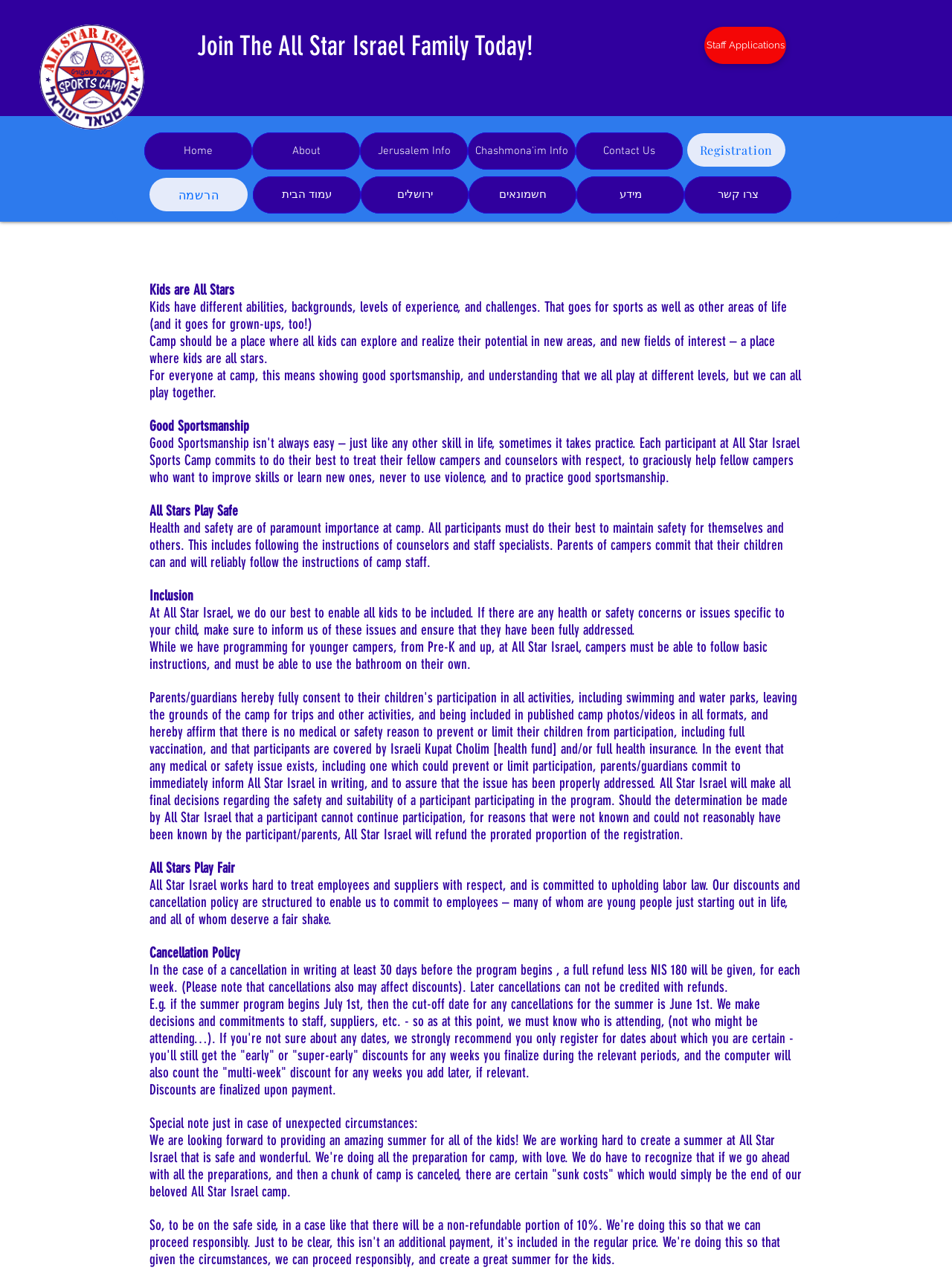What is the goal of the camp?
Using the image as a reference, answer the question with a short word or phrase.

Inclusion and safety